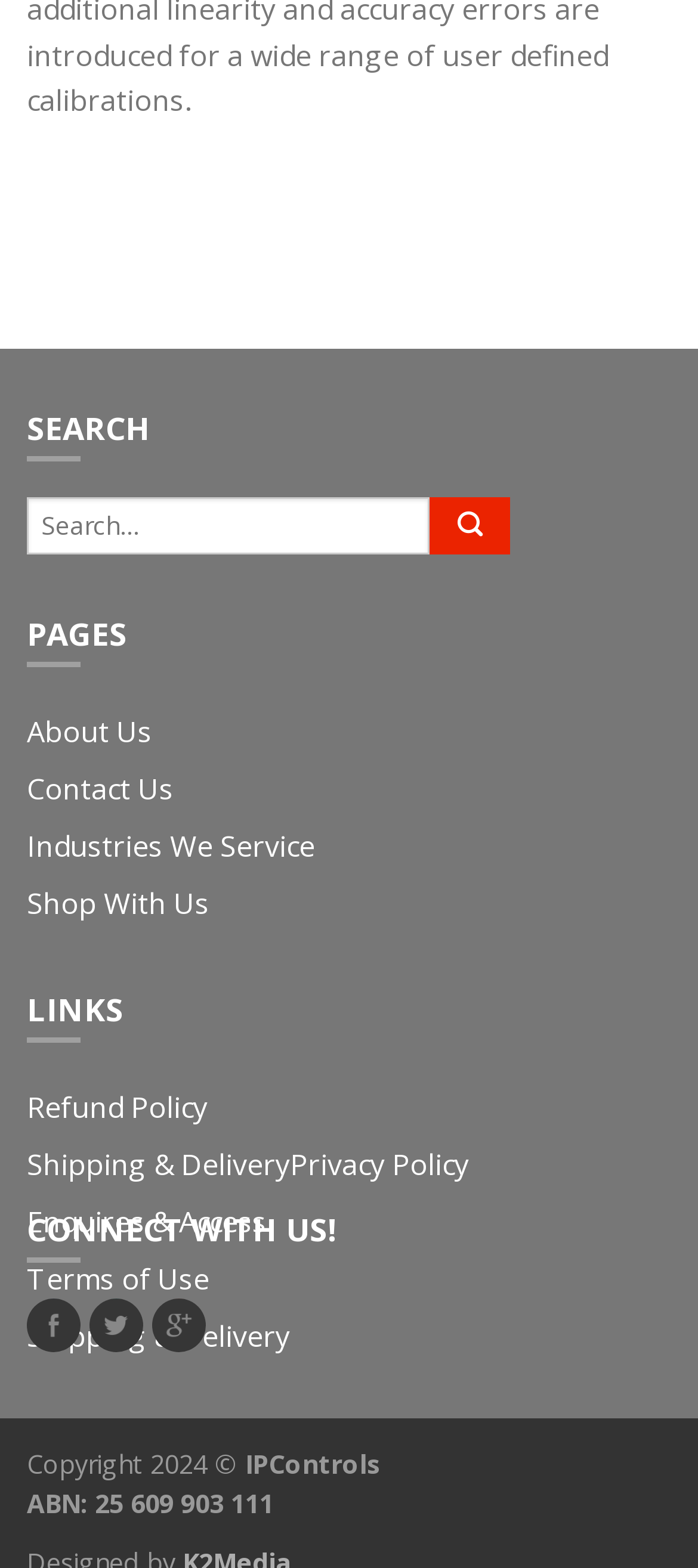Find the bounding box coordinates for the area you need to click to carry out the instruction: "view Shipping & Delivery information". The coordinates should be four float numbers between 0 and 1, indicated as [left, top, right, bottom].

[0.038, 0.73, 0.415, 0.756]